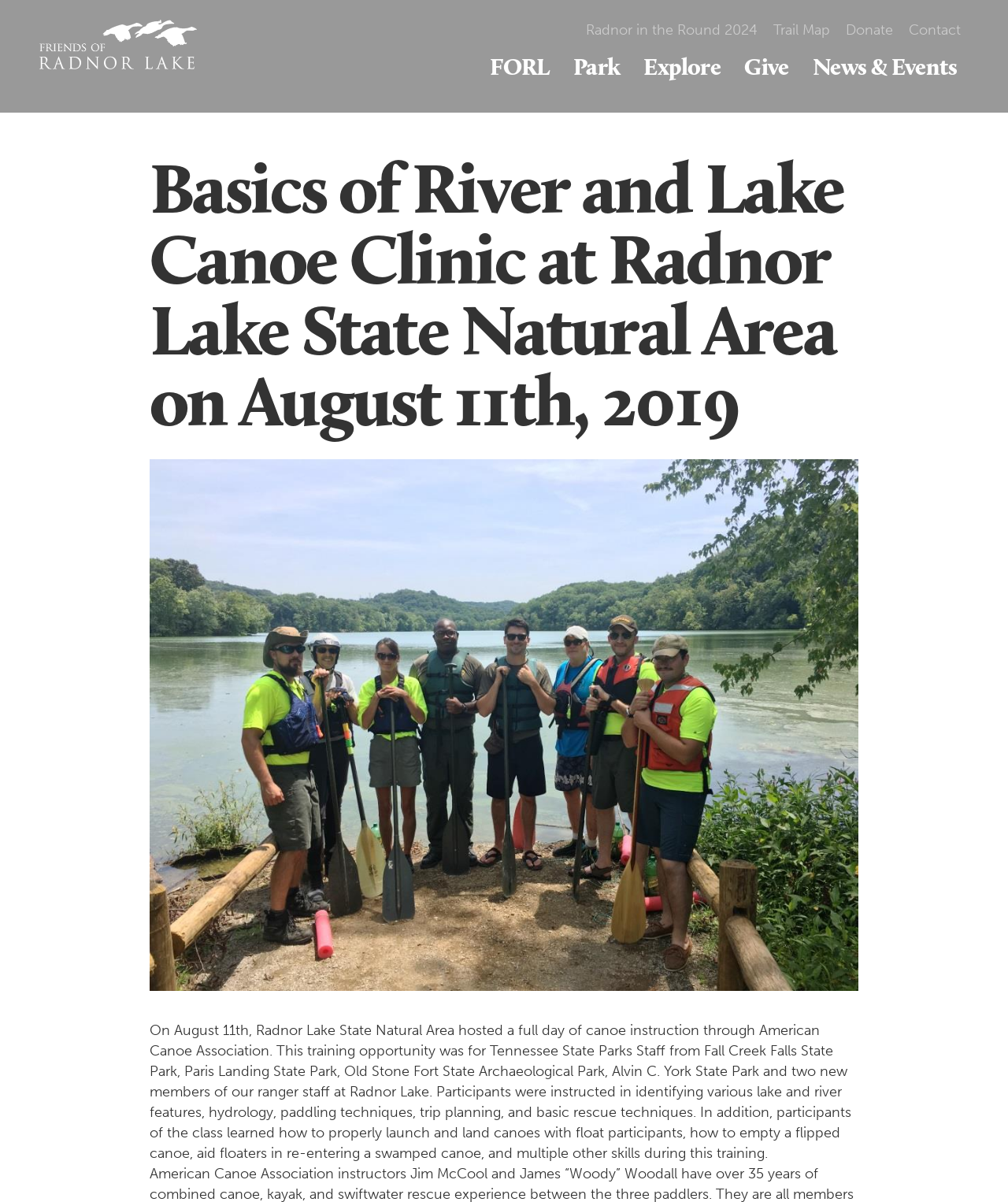Given the element description: "Radnor in the Round 2024", predict the bounding box coordinates of the UI element it refers to, using four float numbers between 0 and 1, i.e., [left, top, right, bottom].

[0.573, 0.016, 0.759, 0.033]